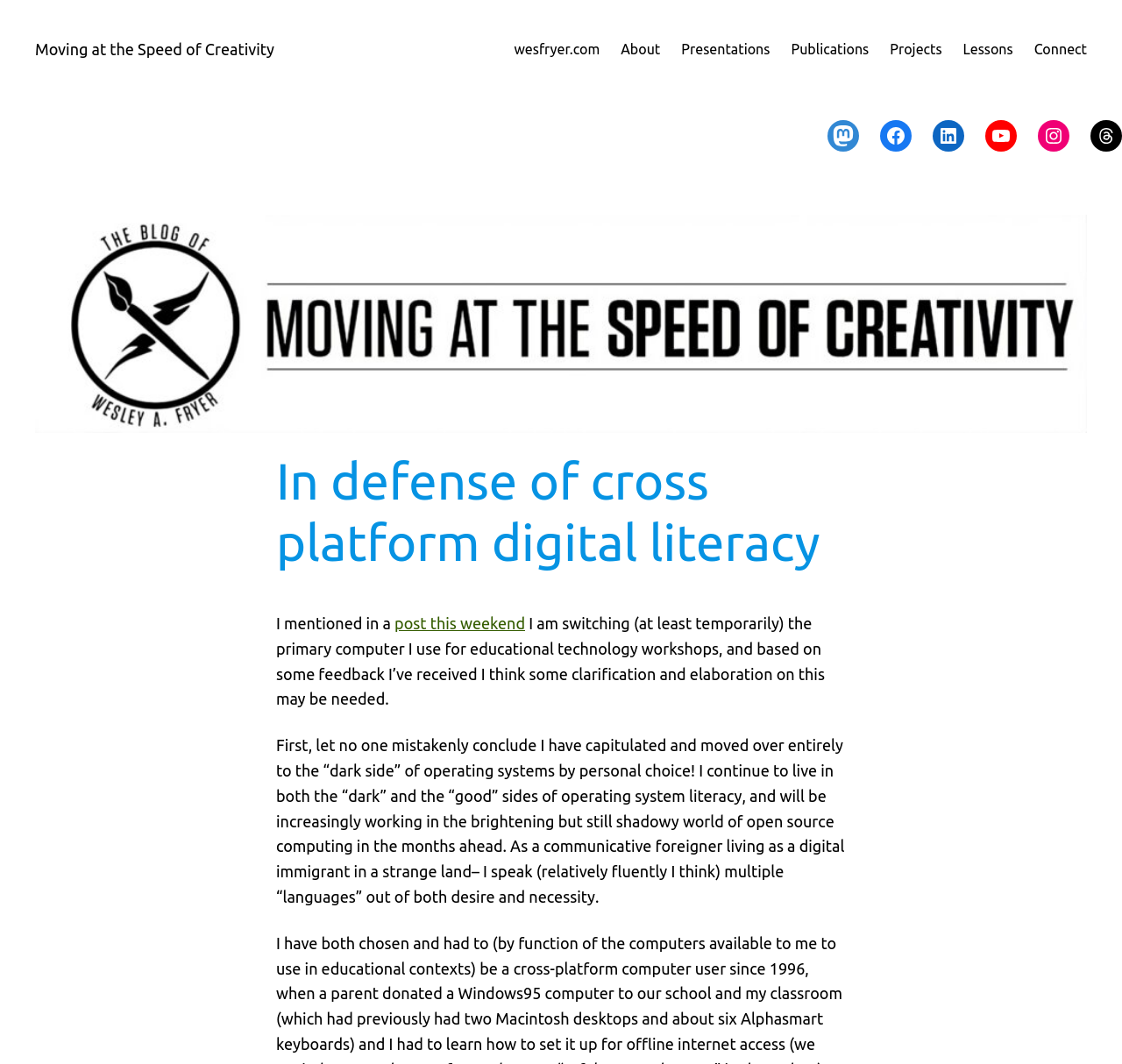What is the author's stance on operating systems?
Please answer the question with as much detail and depth as you can.

I inferred the answer by reading the text content of the webpage, which mentions that the author 'continue[s] to live in both the “dark” and the “good” sides of operating system literacy', indicating a neutral stance.